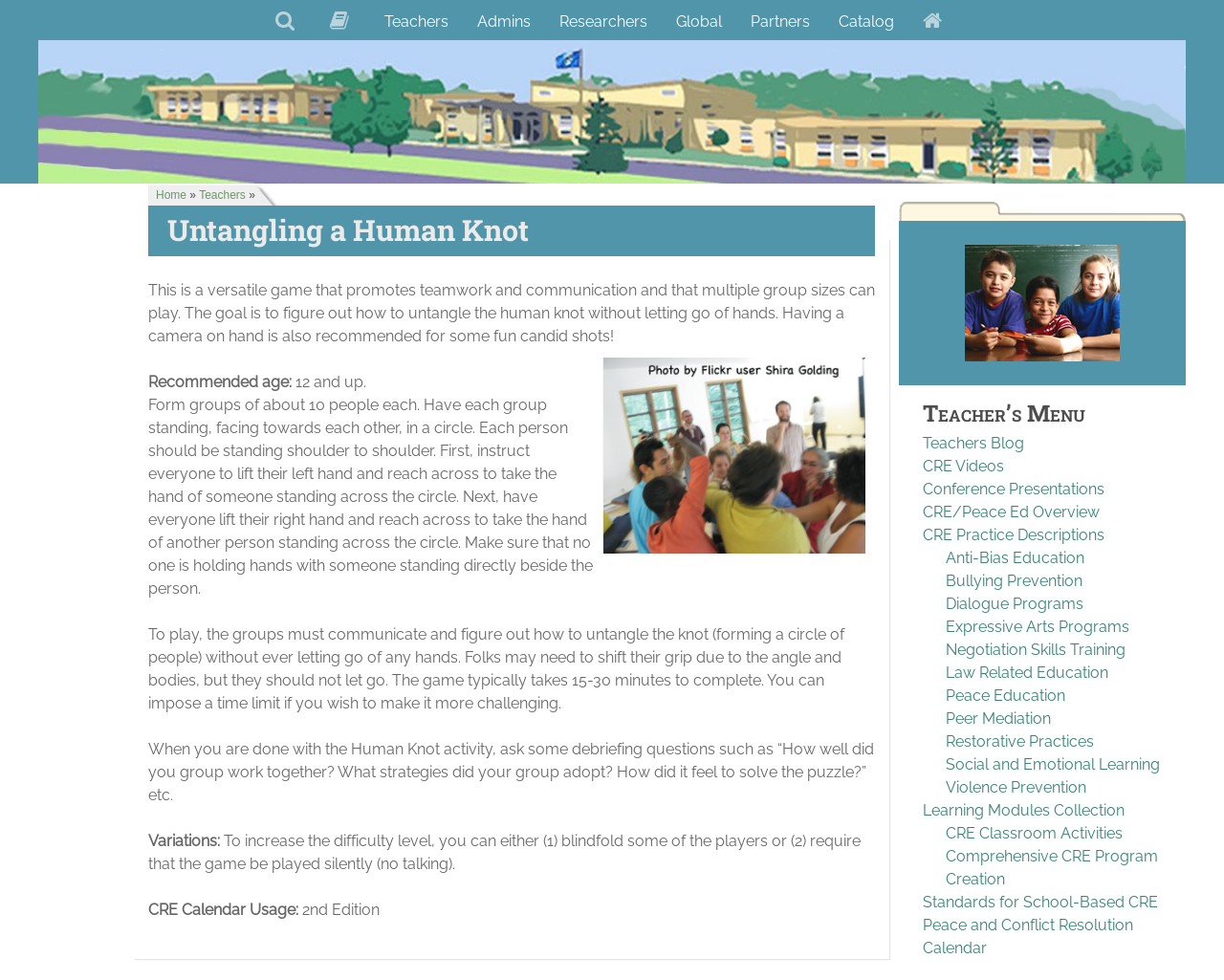Please identify the bounding box coordinates of the element on the webpage that should be clicked to follow this instruction: "Click the 'Home' link". The bounding box coordinates should be given as four float numbers between 0 and 1, formatted as [left, top, right, bottom].

[0.127, 0.193, 0.152, 0.206]